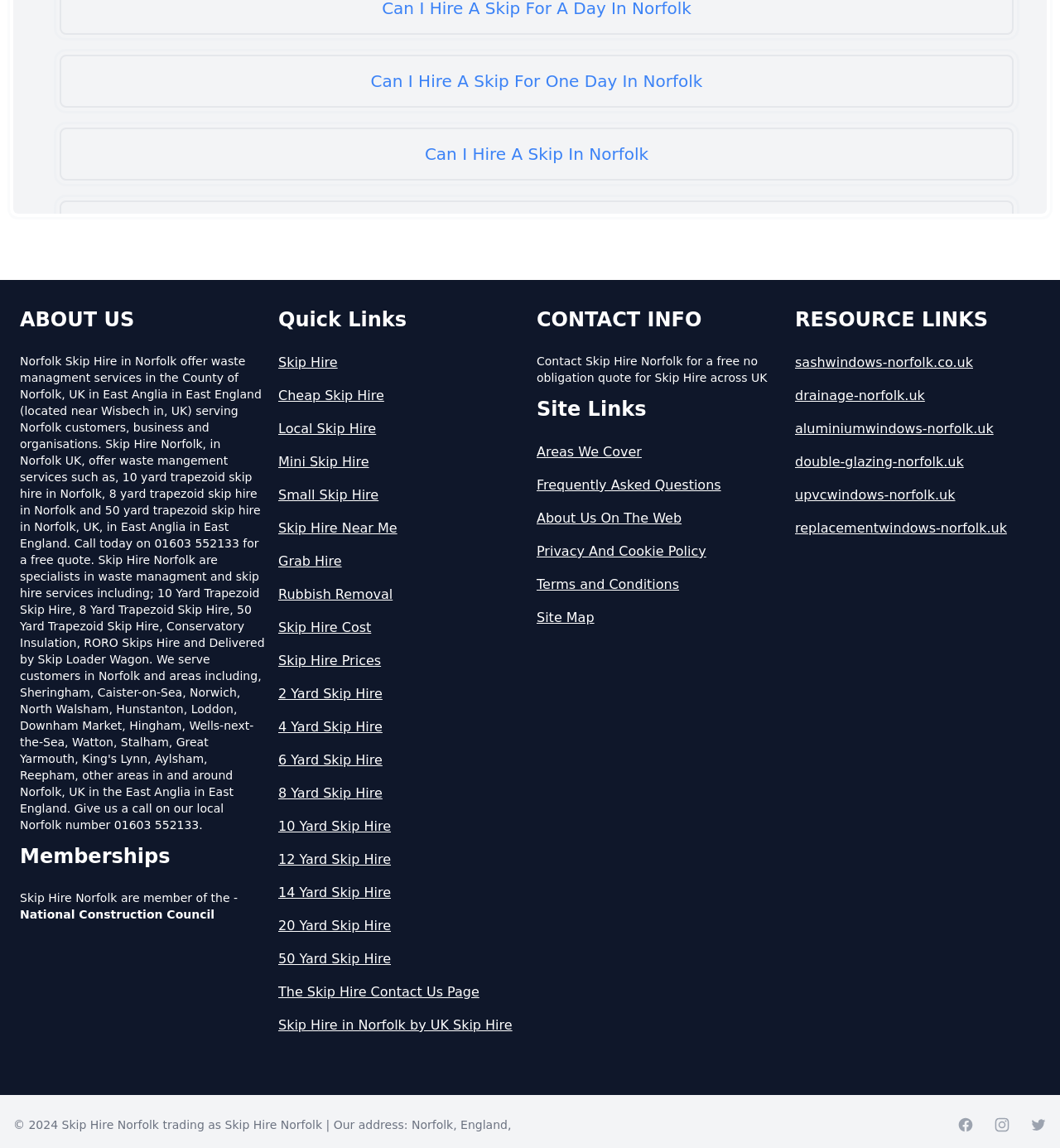Please identify the bounding box coordinates of the area that needs to be clicked to fulfill the following instruction: "Visit the 'ABOUT US' page."

[0.019, 0.267, 0.25, 0.29]